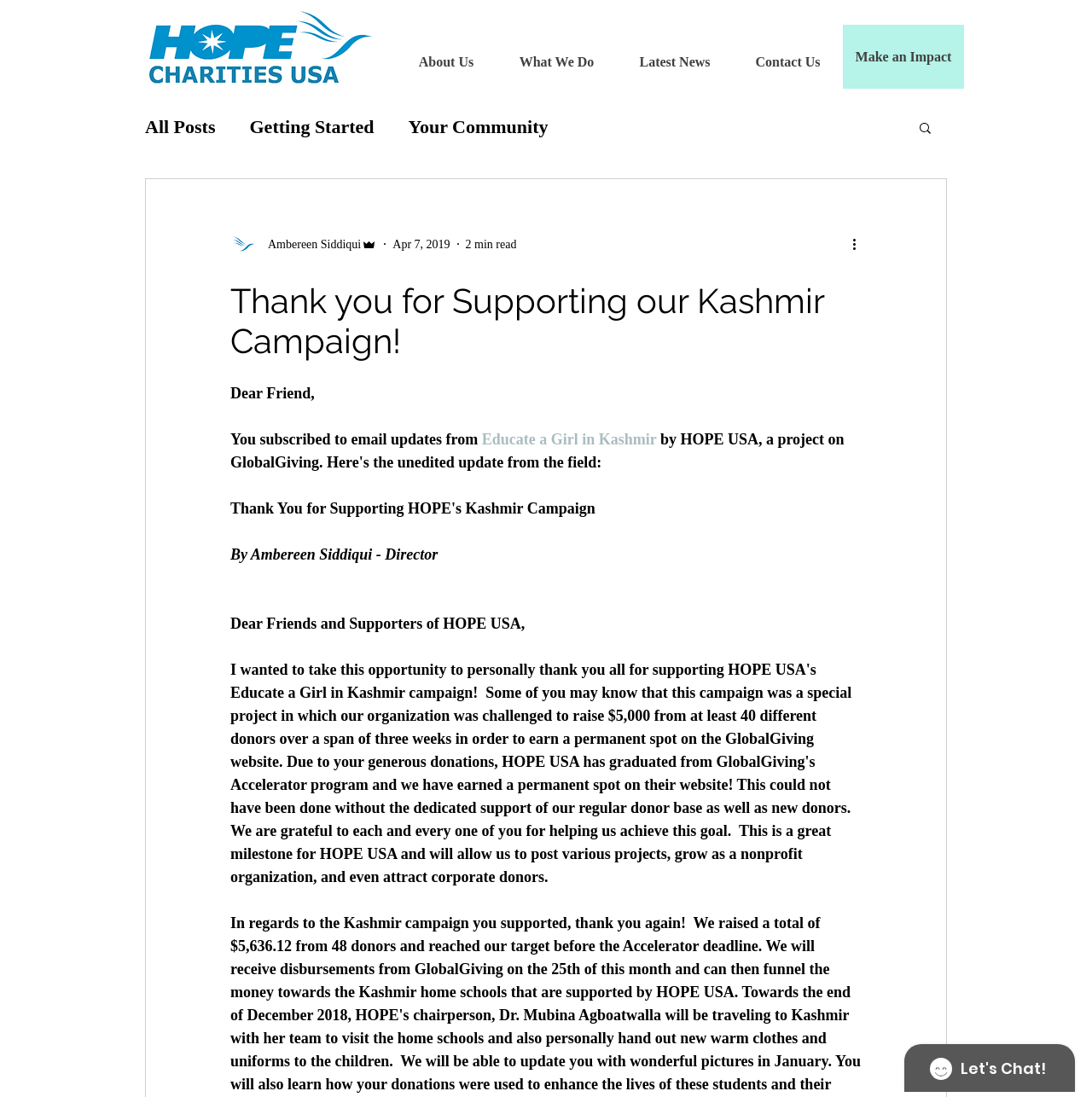What is the date of the blog post?
Please answer the question with as much detail as possible using the screenshot.

The date of the blog post can be found in the metadata section of the webpage, where the text 'Apr 7, 2019' is written.